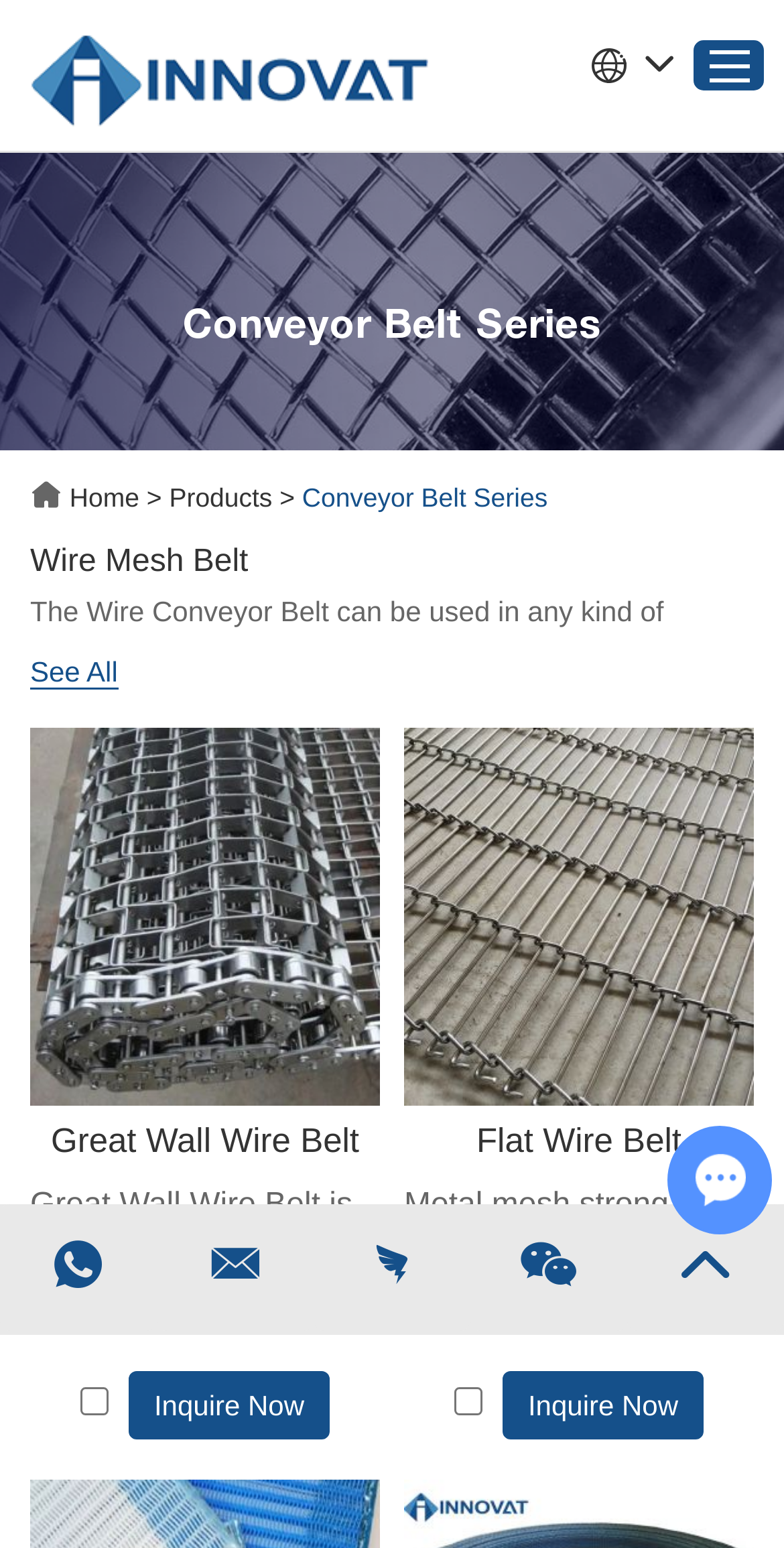What is the material of the wire mesh belt?
Please utilize the information in the image to give a detailed response to the question.

I found the material of the wire mesh belt by reading the text below the 'Wire Mesh Belt' heading, which mentions that the wire mesh belt is formed by weaving metal wires in various shapes.